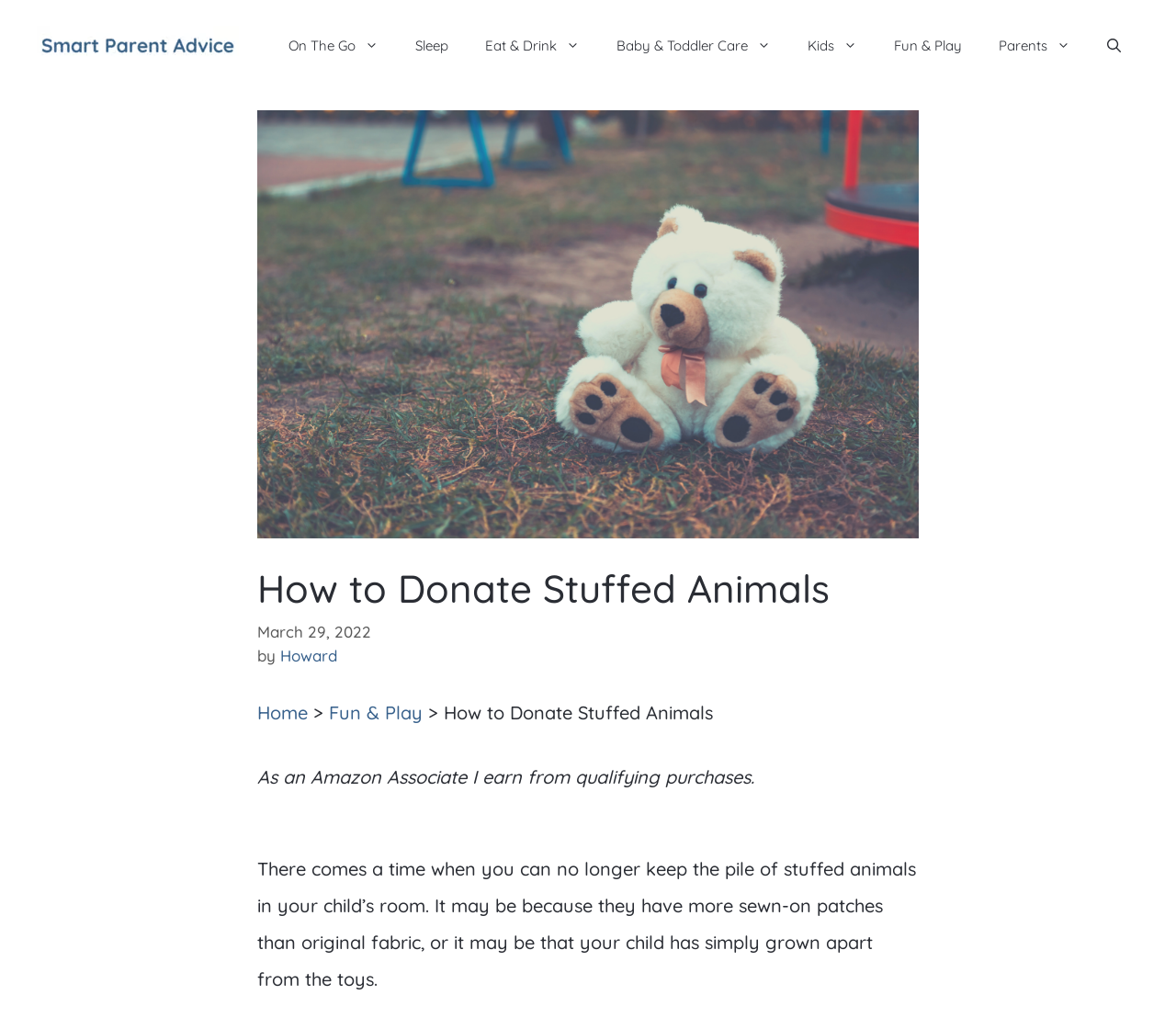Highlight the bounding box coordinates of the element you need to click to perform the following instruction: "navigate to the On The Go page."

[0.23, 0.018, 0.338, 0.071]